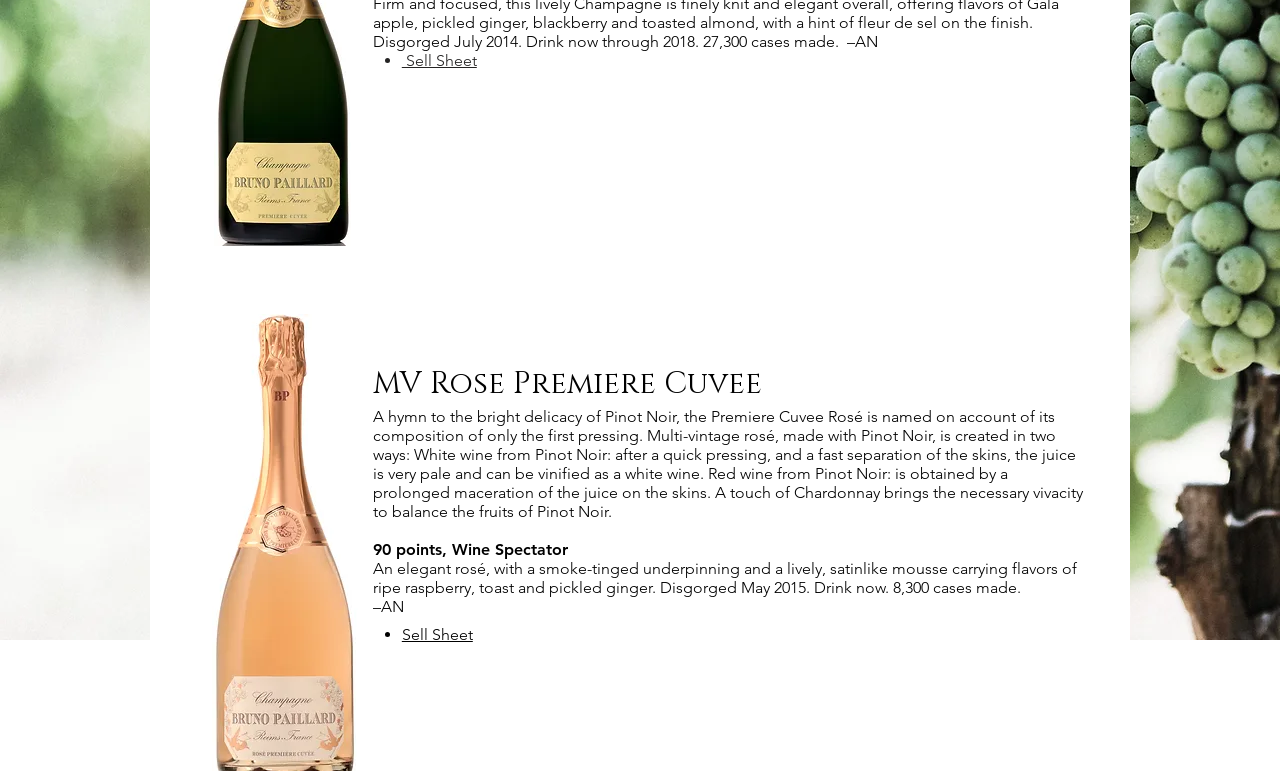Given the element description "Terms of Use", identify the bounding box of the corresponding UI element.

None